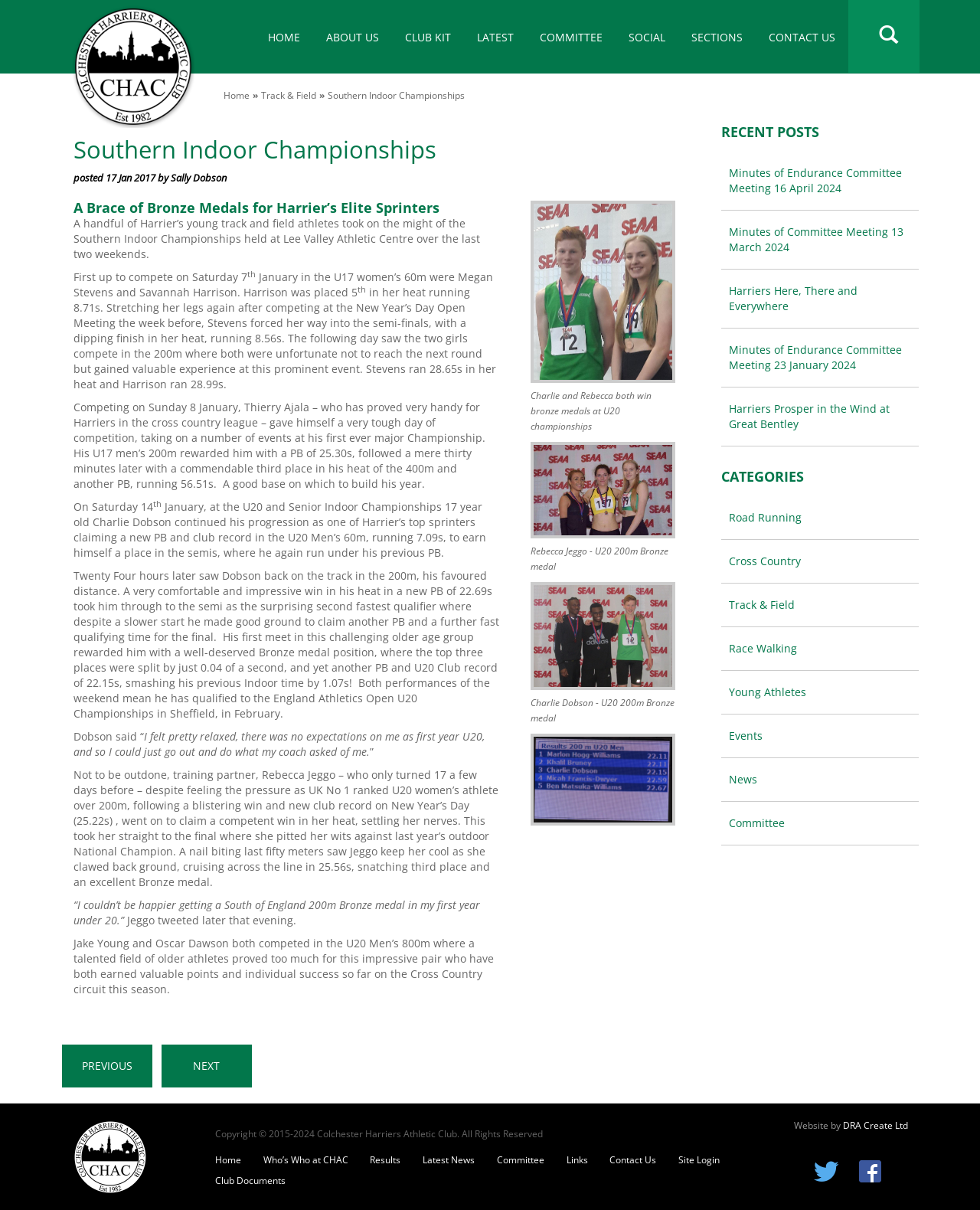Identify the bounding box coordinates of the clickable section necessary to follow the following instruction: "Read about Southern Indoor Championships". The coordinates should be presented as four float numbers from 0 to 1, i.e., [left, top, right, bottom].

[0.334, 0.073, 0.474, 0.084]